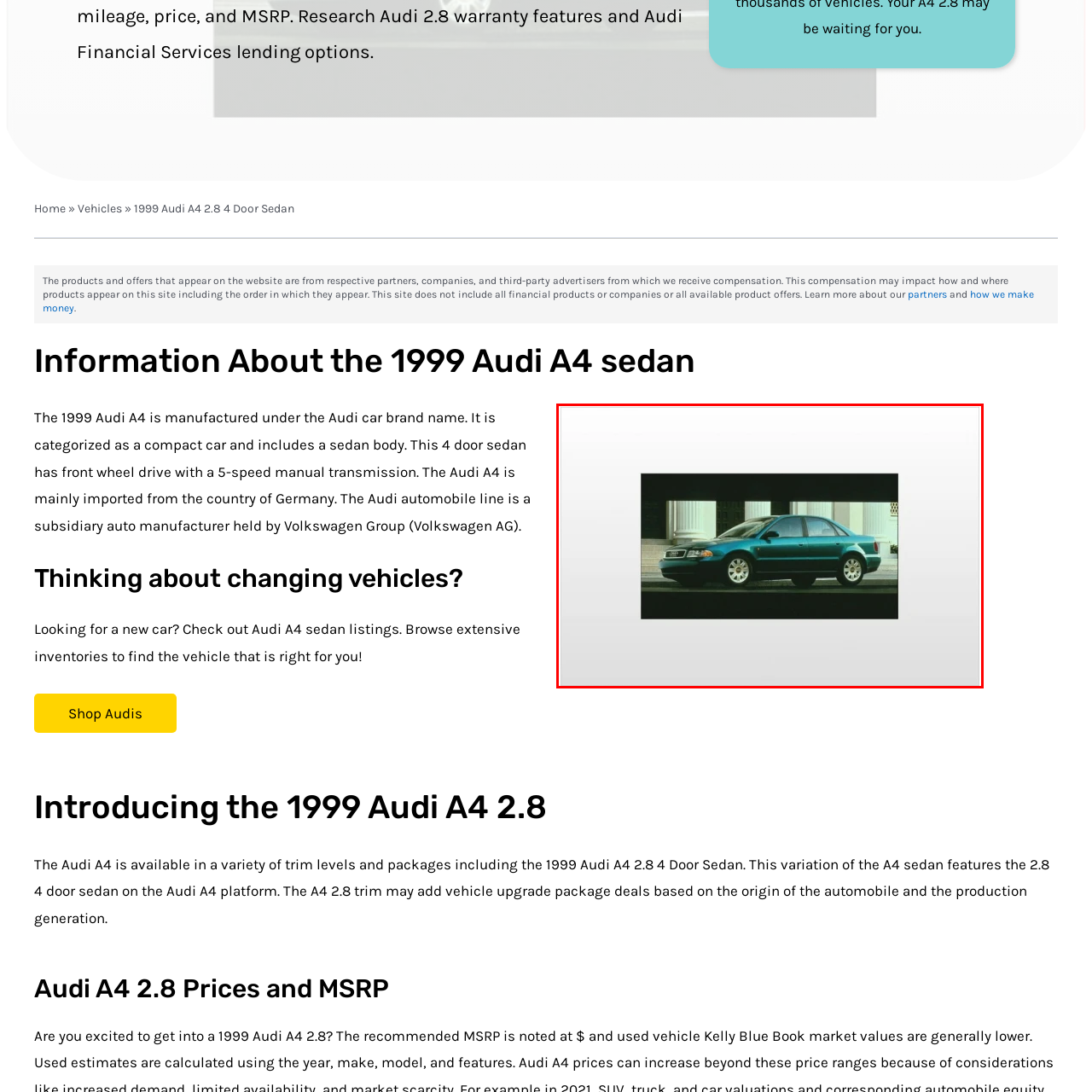Study the image inside the red outline, What is the body style of the Audi A4? 
Respond with a brief word or phrase.

compact sedan